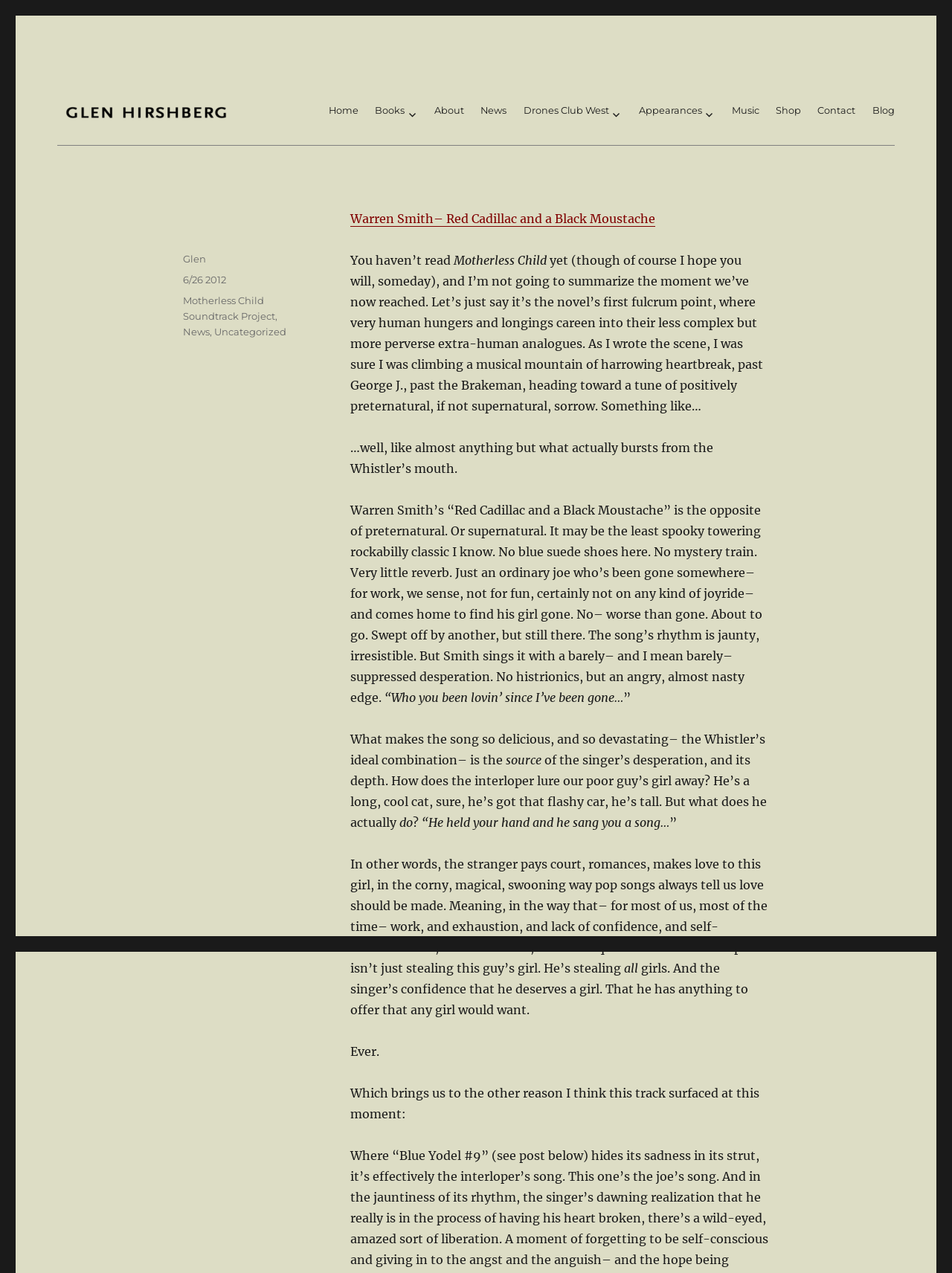Locate the bounding box of the UI element described by: "Music" in the given webpage screenshot.

[0.76, 0.078, 0.806, 0.097]